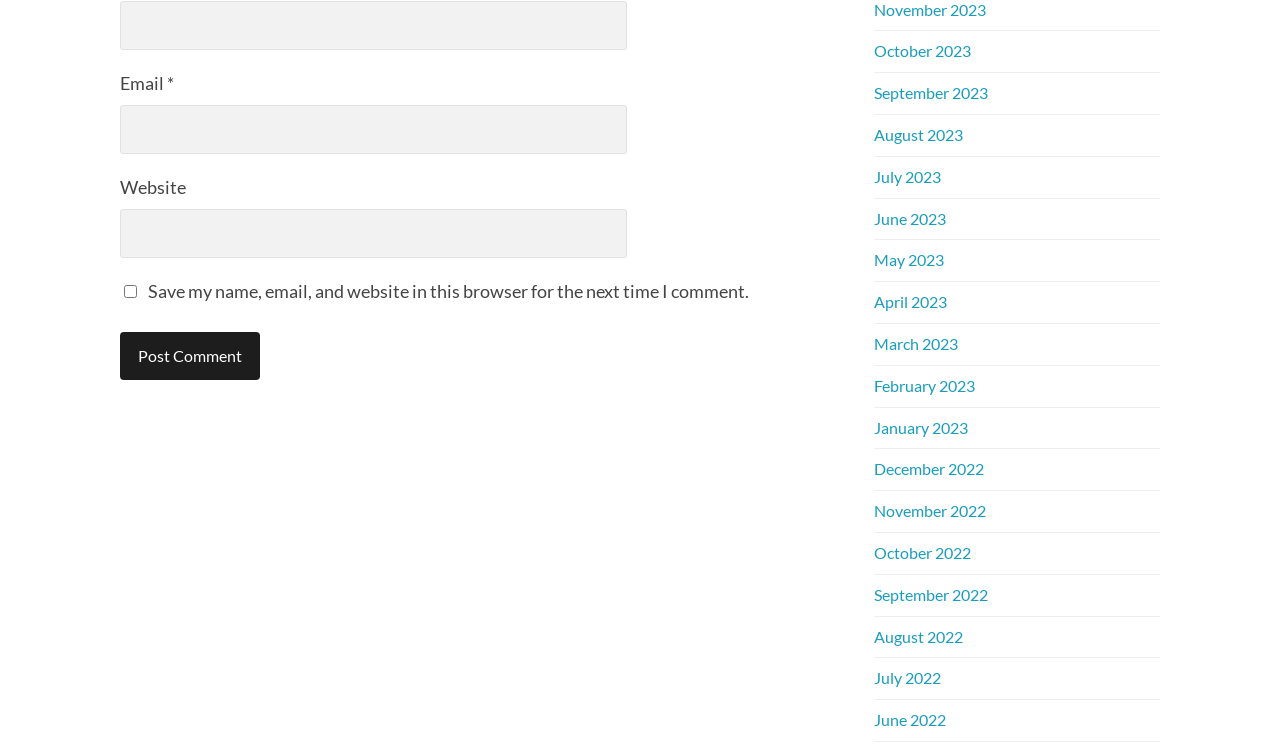What is the purpose of the checkbox?
Please provide a single word or phrase as your answer based on the screenshot.

Save comment info